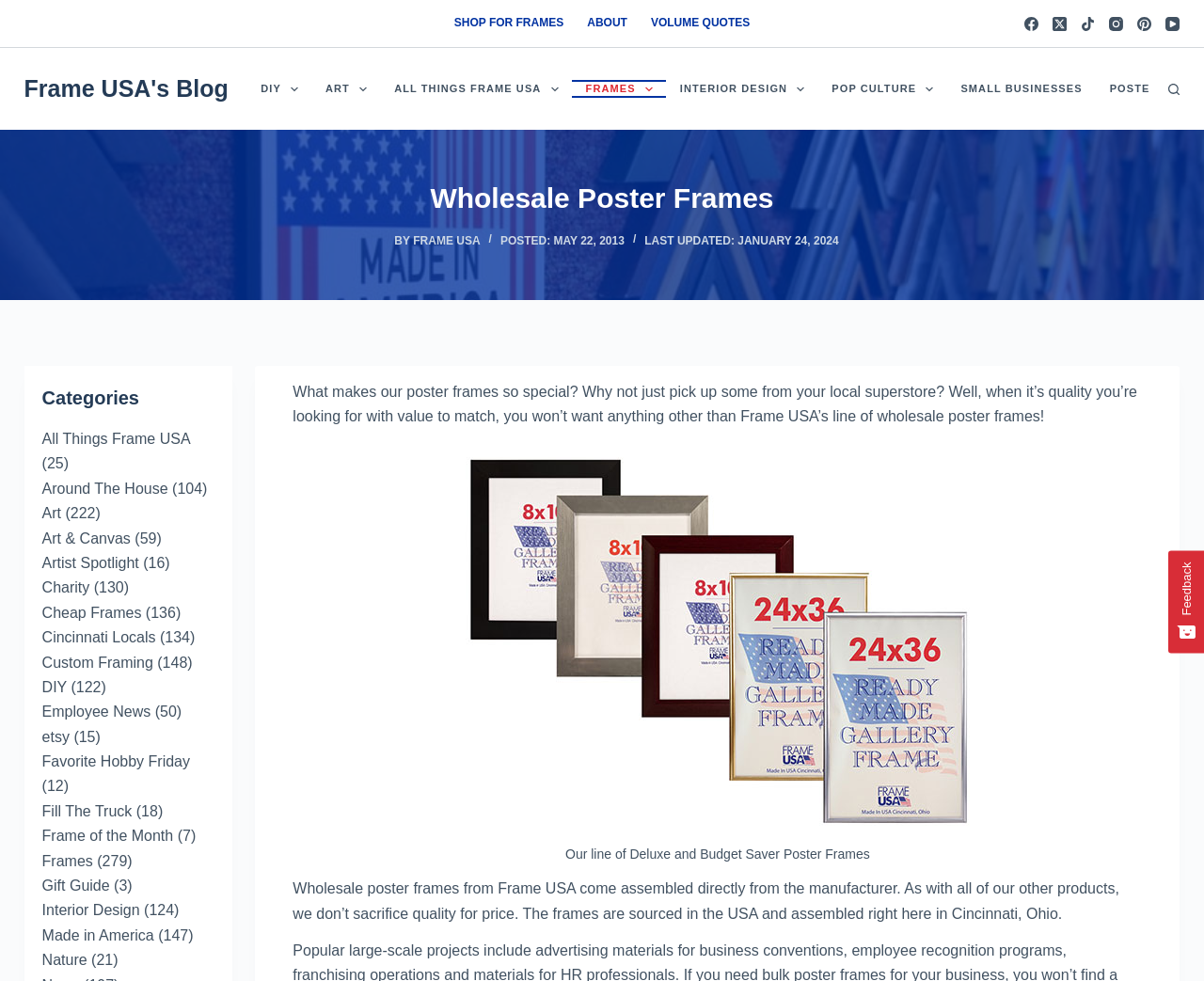Provide a brief response in the form of a single word or phrase:
What is the name of the company that sells wholesale poster frames?

Frame USA